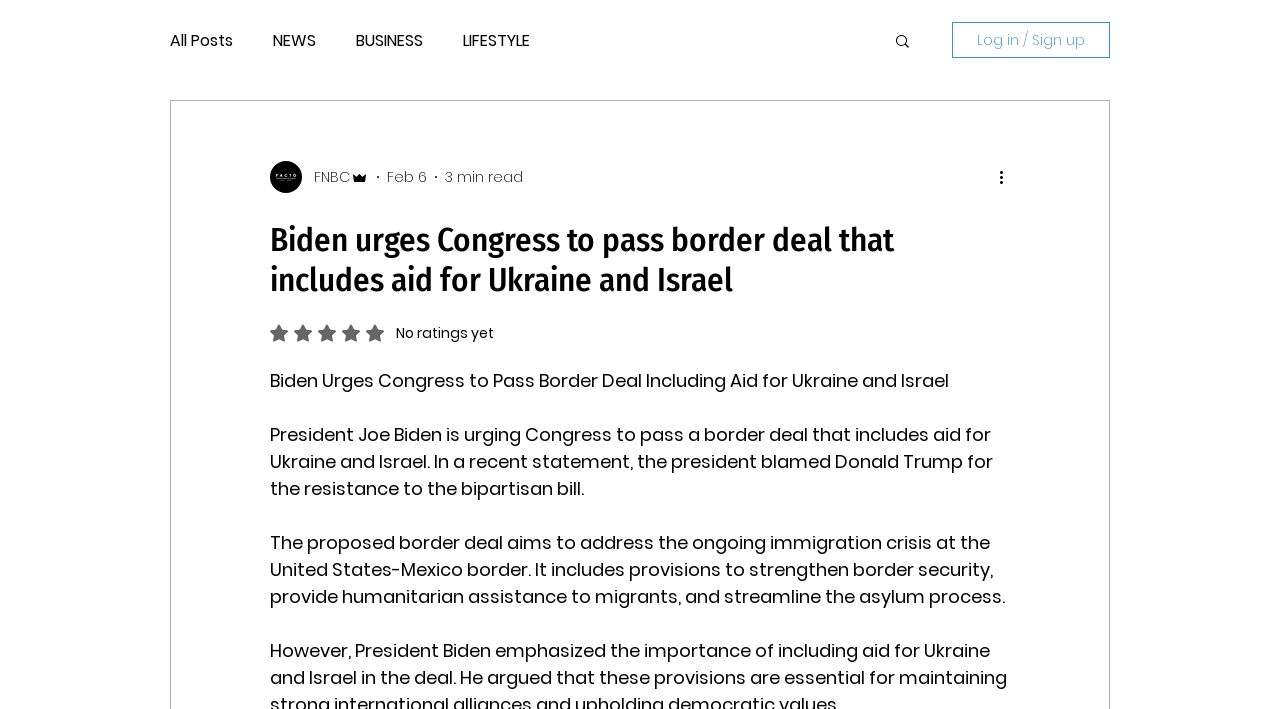Who is the president mentioned in the article?
Carefully analyze the image and provide a thorough answer to the question.

The president mentioned in the article is Joe Biden, as stated in the sentence 'President Joe Biden is urging Congress to pass a border deal that includes aid for Ukraine and Israel.'